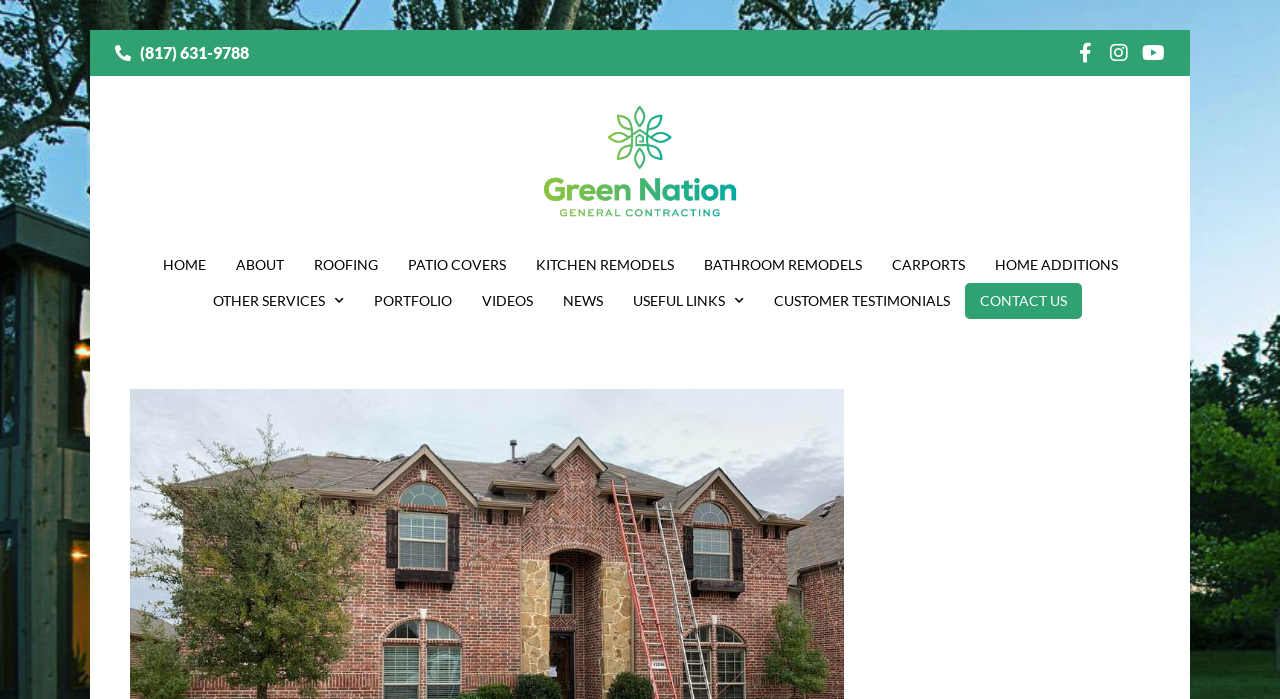Please identify the primary heading of the webpage and give its text content.

Money Saving Roof | DFW Roofing | Energy Efficient Roof